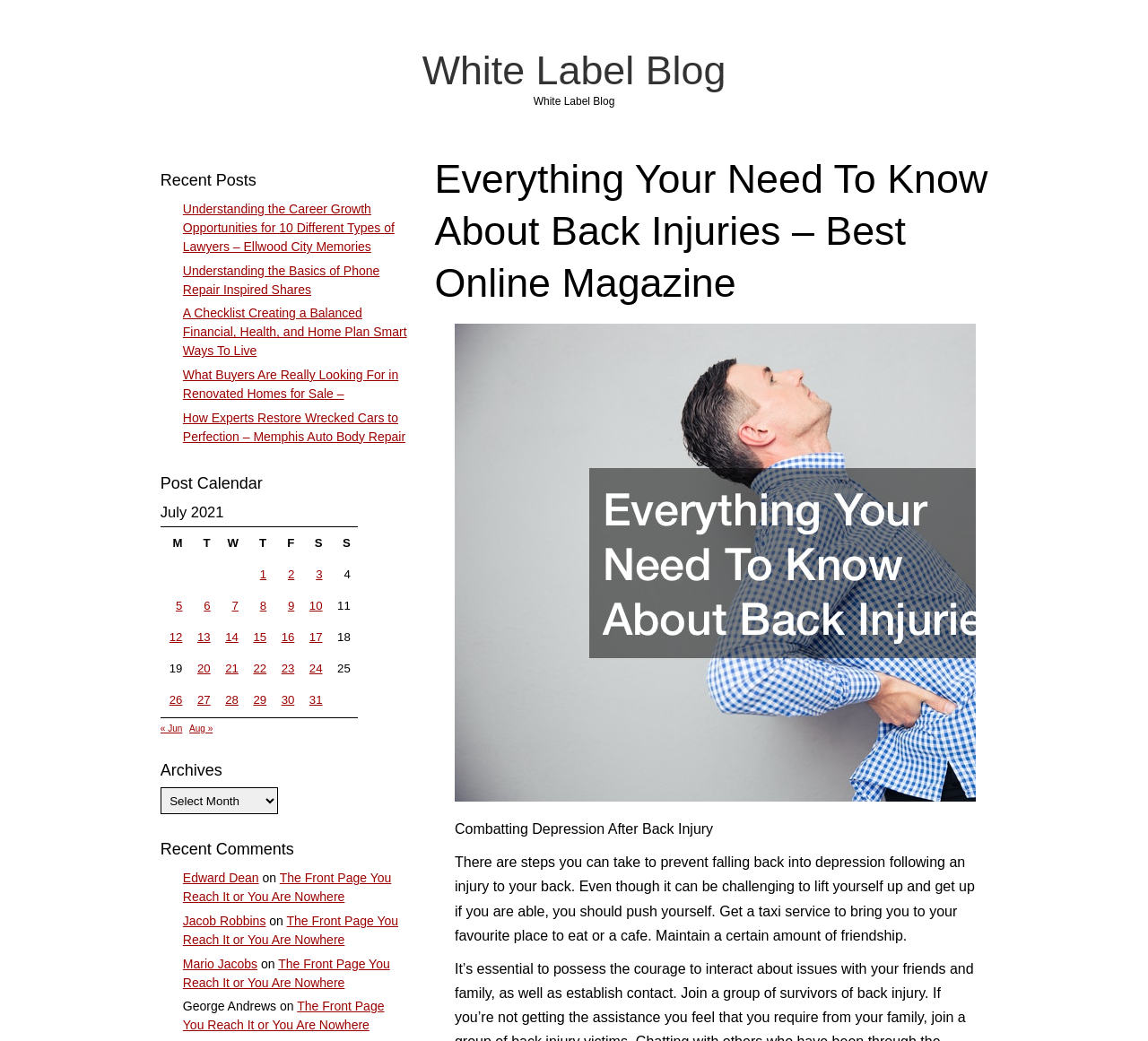Identify the bounding box coordinates of the clickable section necessary to follow the following instruction: "view the 'Recent Posts' section". The coordinates should be presented as four float numbers from 0 to 1, i.e., [left, top, right, bottom].

[0.14, 0.162, 0.355, 0.19]